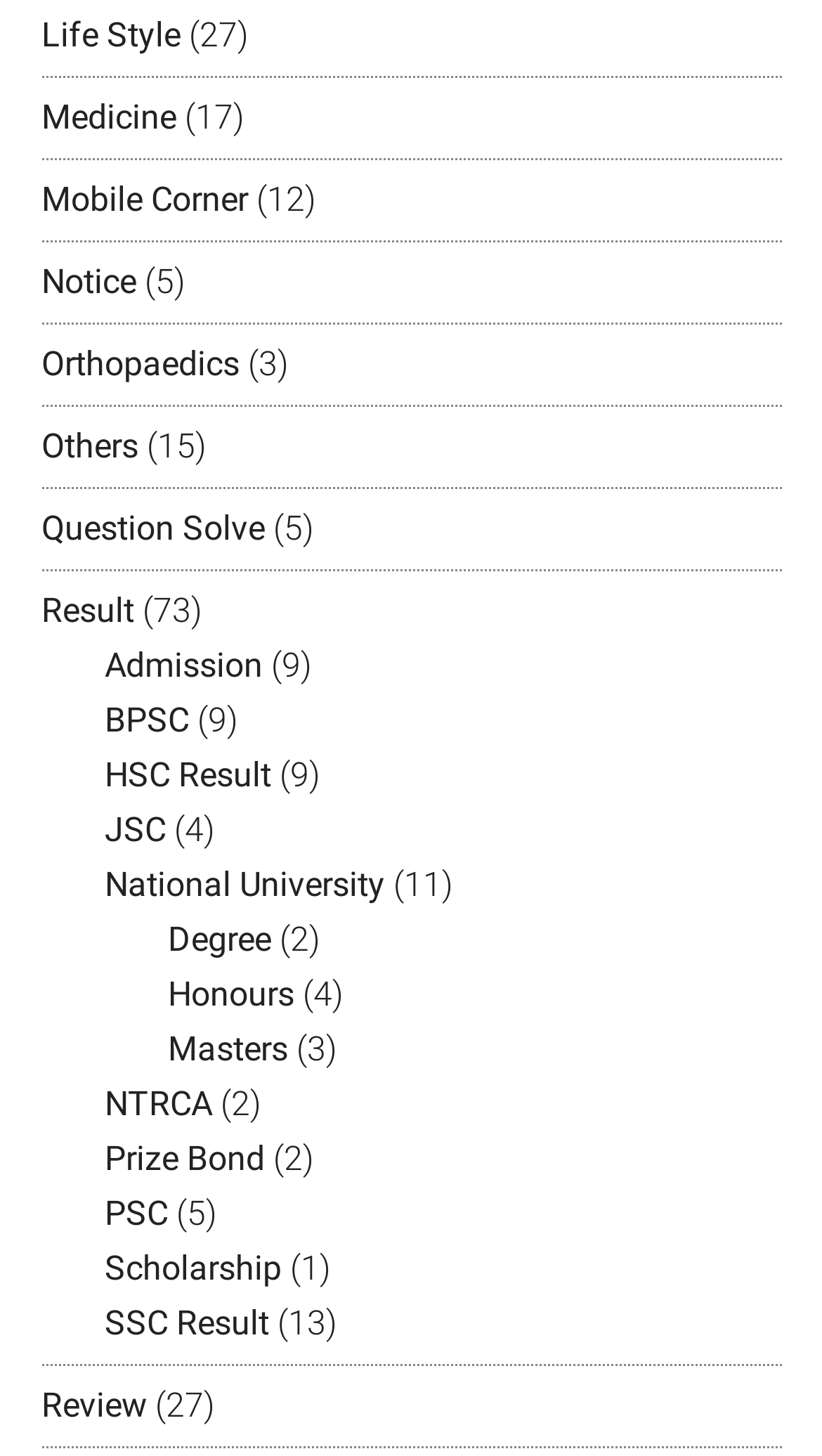Identify the bounding box coordinates of the clickable region to carry out the given instruction: "Check Result".

[0.05, 0.405, 0.163, 0.432]